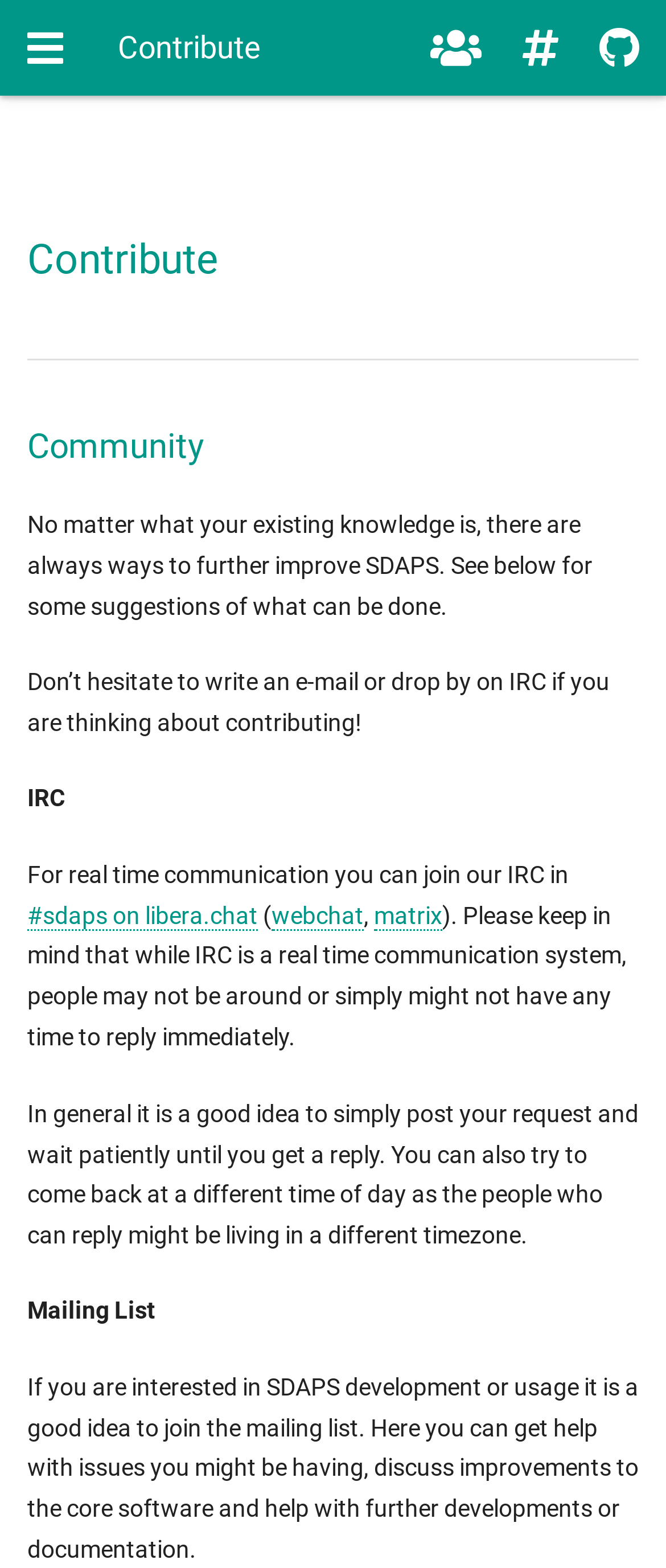Can you find the bounding box coordinates of the area I should click to execute the following instruction: "Go to the GitHub page"?

[0.869, 0.004, 0.99, 0.057]